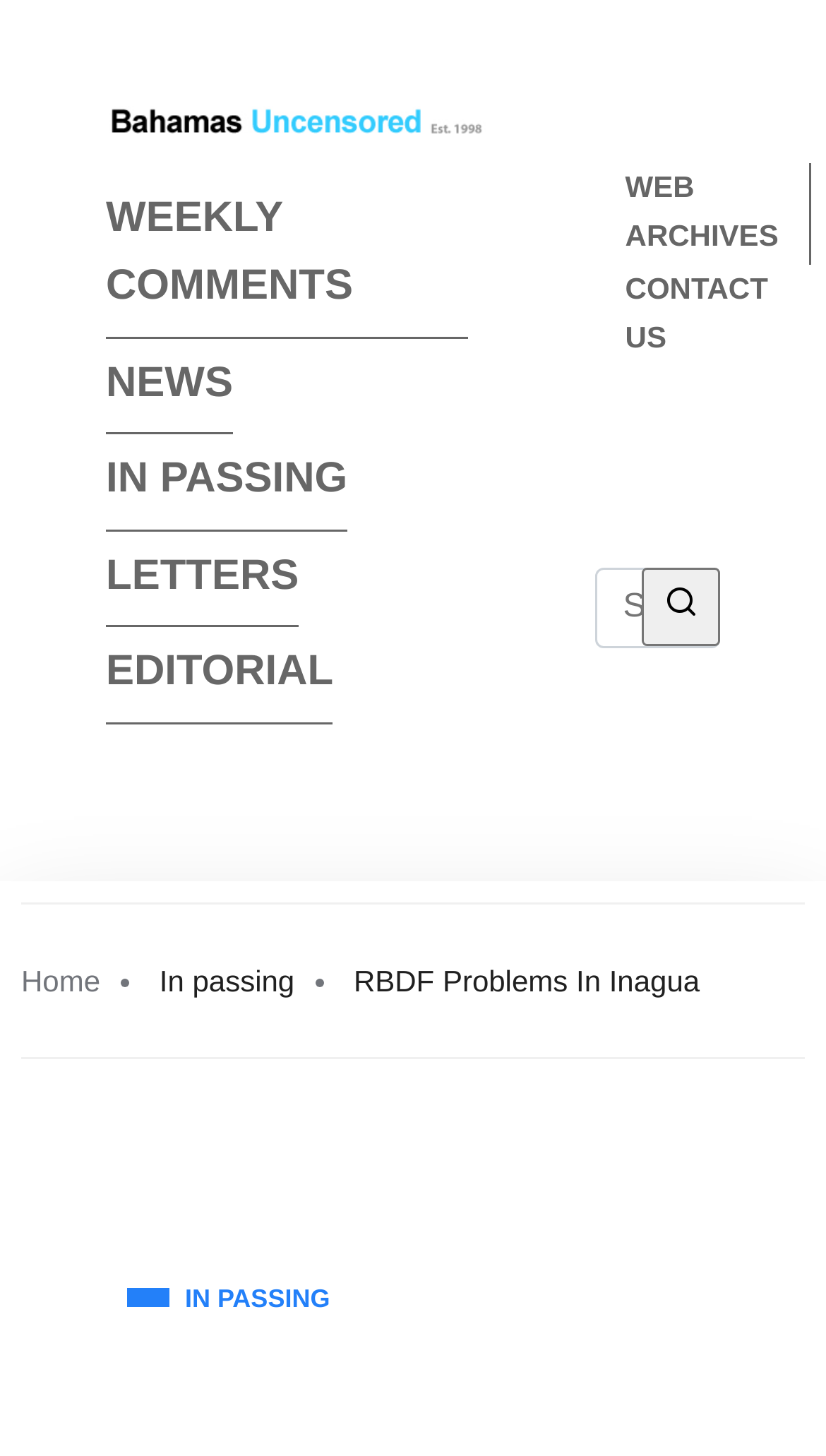Pinpoint the bounding box coordinates of the clickable area necessary to execute the following instruction: "view archive". The coordinates should be given as four float numbers between 0 and 1, namely [left, top, right, bottom].

None